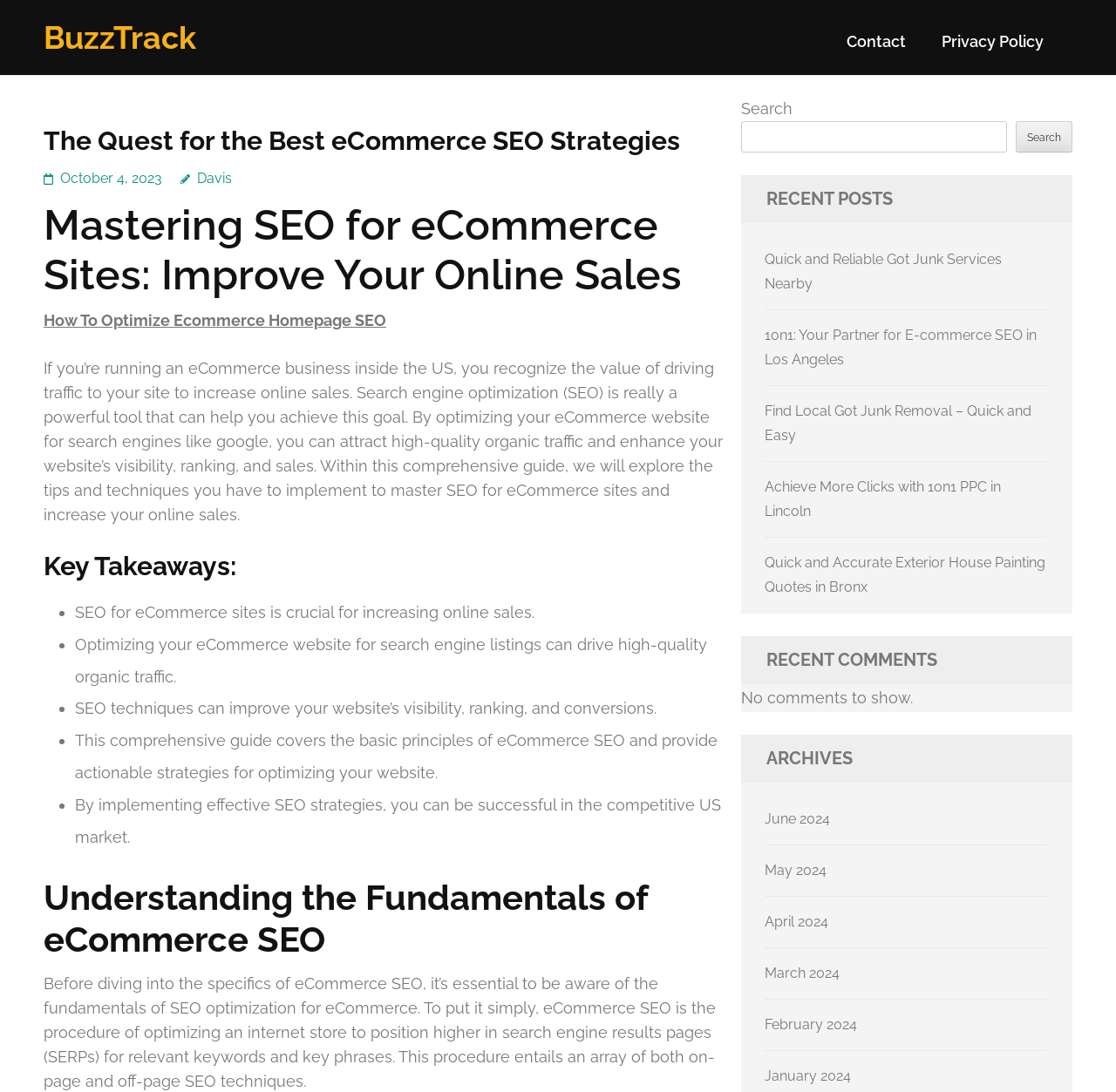What is the author's name? Refer to the image and provide a one-word or short phrase answer.

Davis